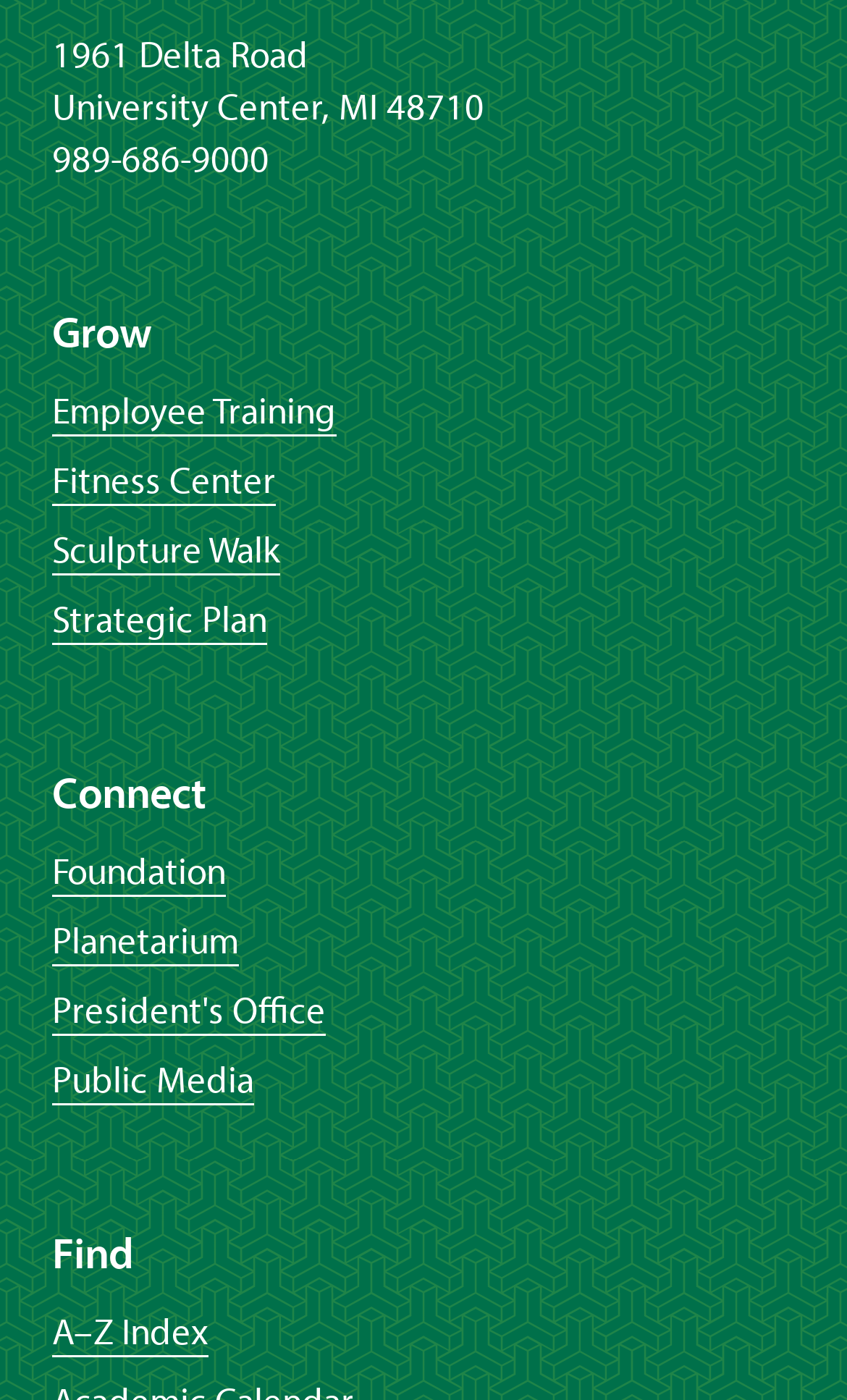Please identify the bounding box coordinates of the element I should click to complete this instruction: 'explore Sculpture Walk'. The coordinates should be given as four float numbers between 0 and 1, like this: [left, top, right, bottom].

[0.062, 0.376, 0.331, 0.409]